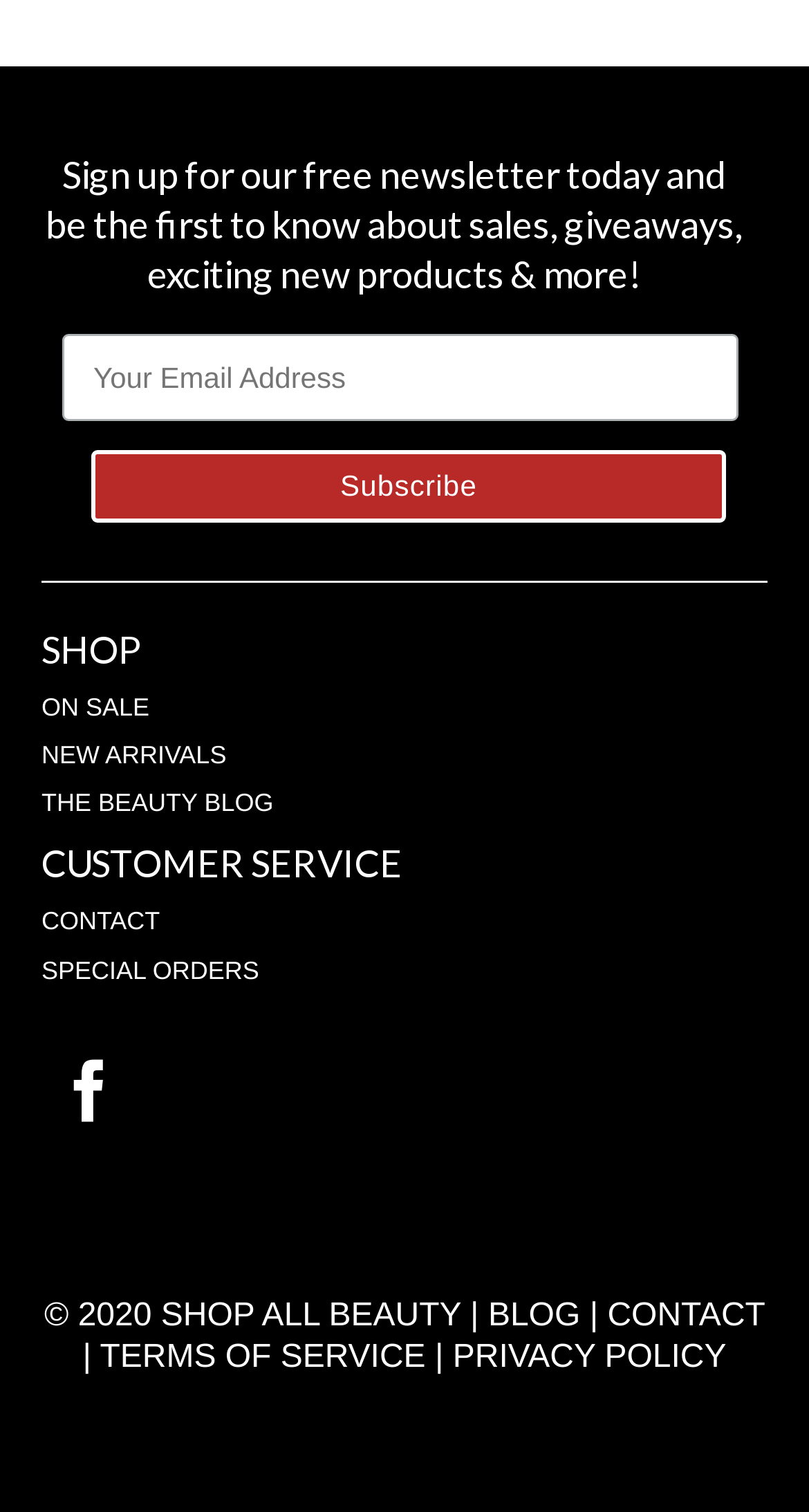What is the last section on the webpage?
Please provide a comprehensive answer based on the contents of the image.

The last section on the webpage contains copyright information, which is indicated by the StaticText '© 2020 SHOP ALL BEAUTY |'.